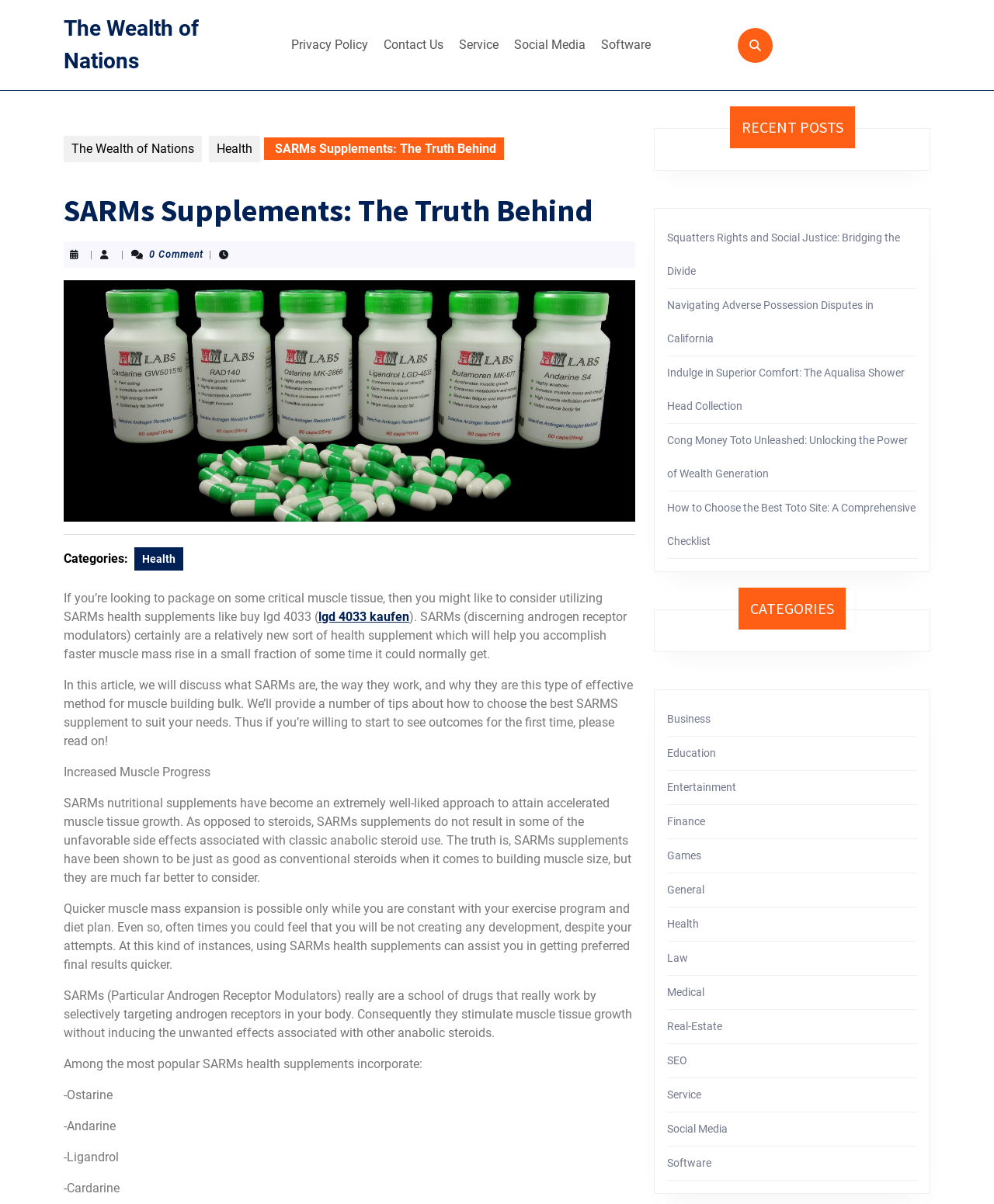Can you give a detailed response to the following question using the information from the image? What are some popular types of SARMs supplements?

The webpage lists some popular types of SARMs supplements, including Ostarine, Andarine, Ligandrol, and Cardarine. These supplements are mentioned as examples of SARMs that can help with muscle growth.